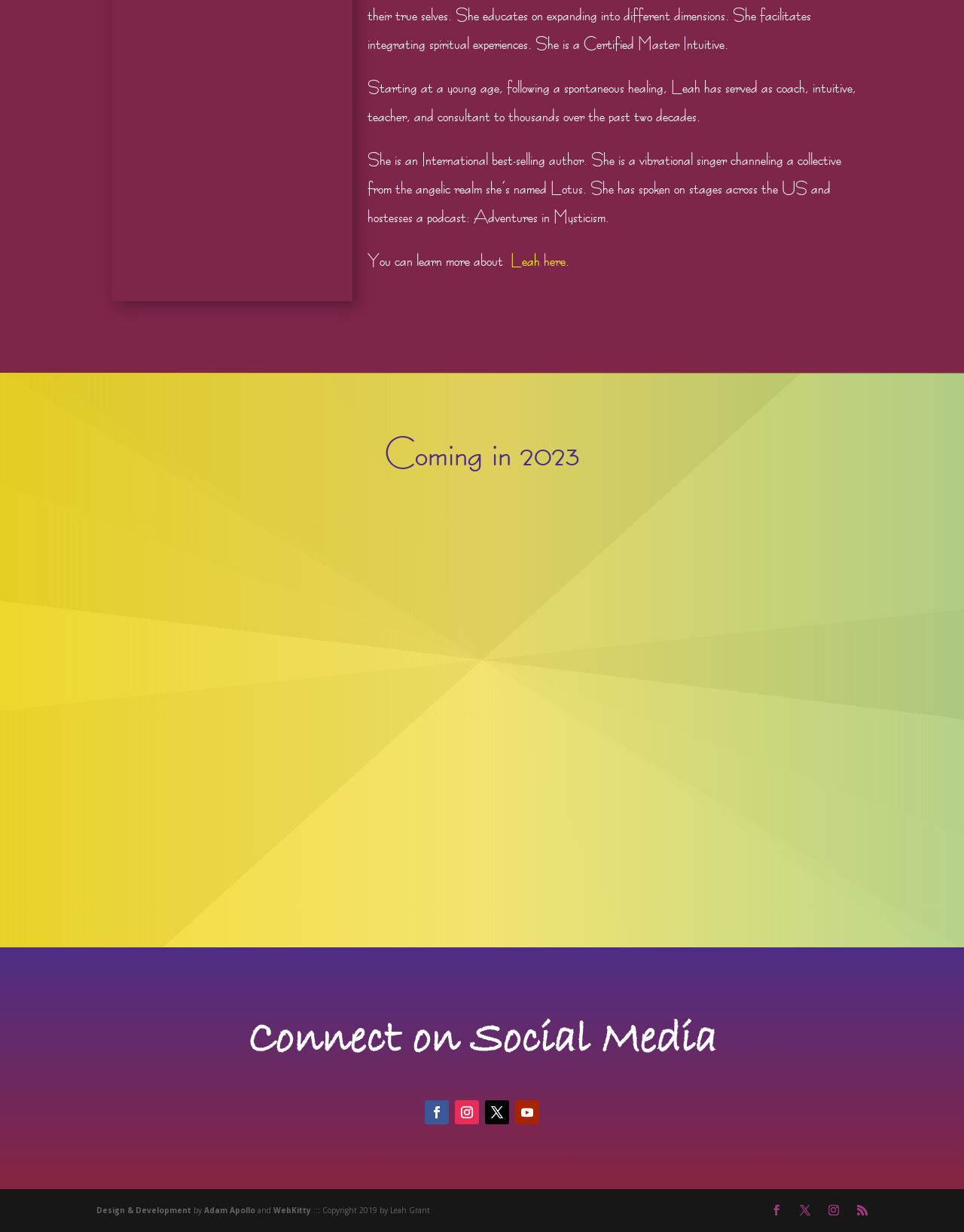Please determine the bounding box coordinates of the area that needs to be clicked to complete this task: 'Check the website's design and development'. The coordinates must be four float numbers between 0 and 1, formatted as [left, top, right, bottom].

[0.1, 0.978, 0.198, 0.987]